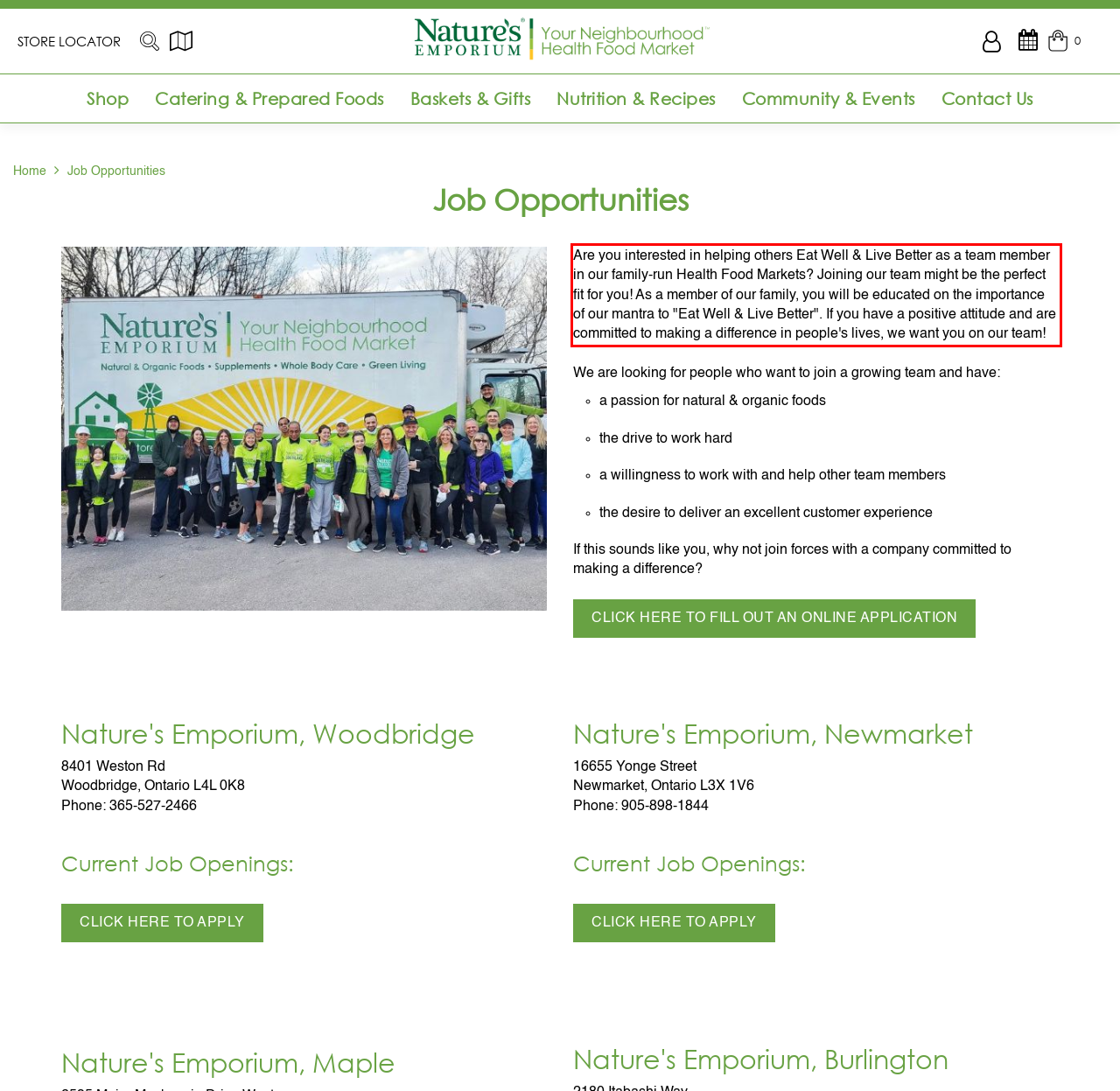Please recognize and transcribe the text located inside the red bounding box in the webpage image.

Are you interested in helping others Eat Well & Live Better as a team member in our family-run Health Food Markets? Joining our team might be the perfect fit for you! As a member of our family, you will be educated on the importance of our mantra to "Eat Well & Live Better". If you have a positive attitude and are committed to making a difference in people's lives, we want you on our team!